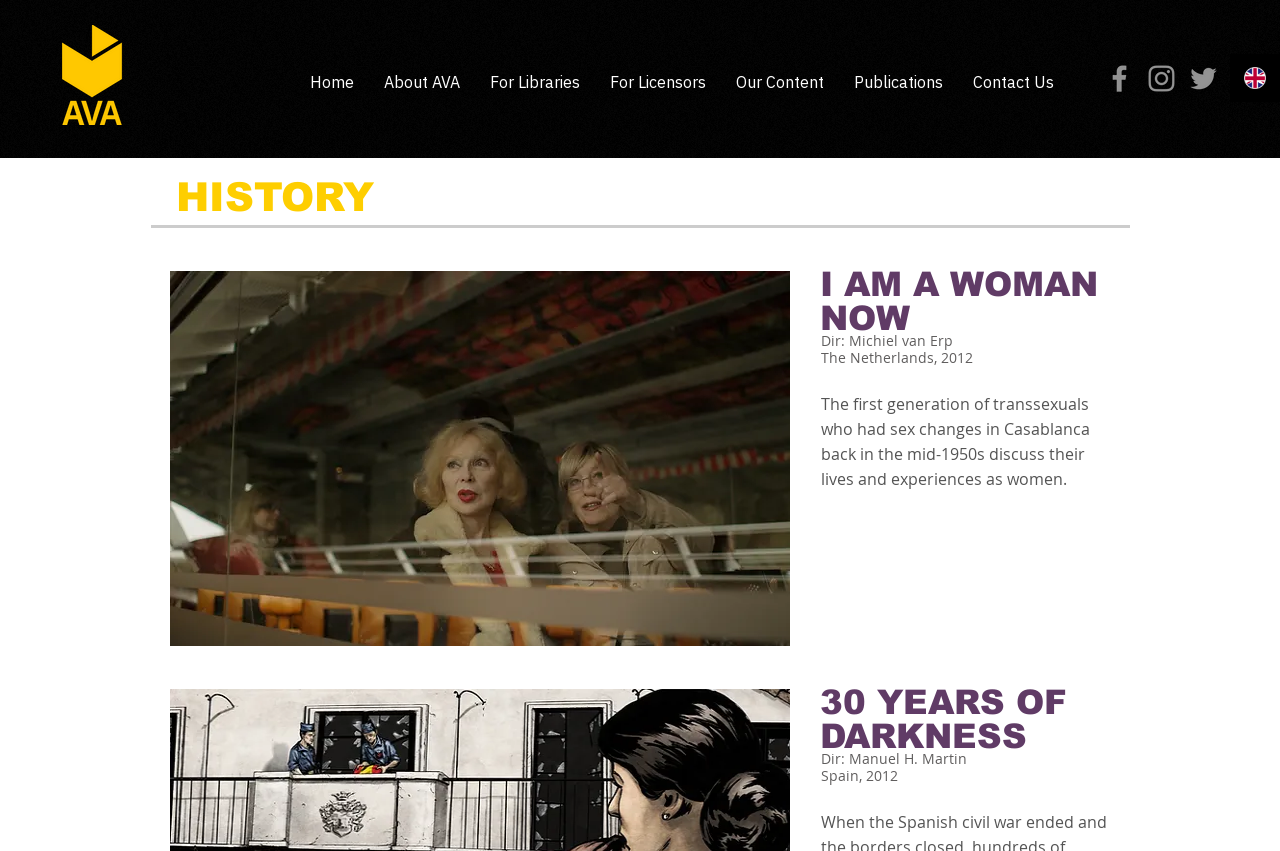Produce a meticulous description of the webpage.

The webpage is about OLD_HISTORY, specifically showcasing a collection of historical content. At the top left corner, there is an AVA logo image. Below the logo, a navigation menu is situated, containing links to various sections of the website, including Home, About AVA, For Libraries, For Licensors, Our Content, Publications, and Contact Us. These links are aligned horizontally and take up most of the top section of the page.

On the top right corner, there is a social bar with links to Facebook, Instagram, and Twitter, each accompanied by its respective icon.

The main content of the page is divided into two sections. The first section has a heading "HISTORY" and features an image of a woman, with the title "I AM A WOMAN NOW" written above it. Below the image, there are three paragraphs of text describing the content, including the director's name, the country and year of production, and a brief summary of the documentary.

The second section has a heading "30 YEARS OF DARKNESS" and also features a director's name, country, and year of production, along with a brief description of the content.

Overall, the webpage appears to be a catalog or archive of historical documentaries or films, with a focus on providing detailed information about each title.